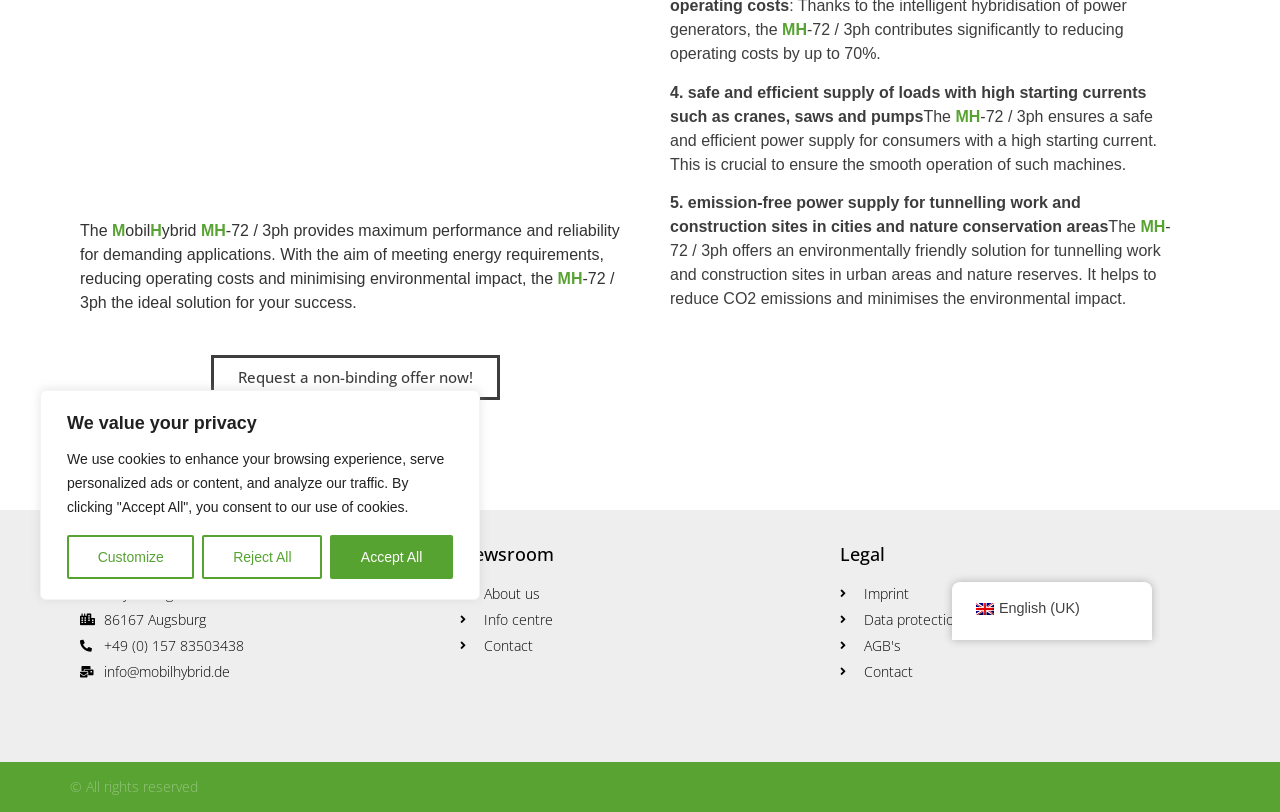Determine the bounding box coordinates (top-left x, top-left y, bottom-right x, bottom-right y) of the UI element described in the following text: English (UK)

[0.744, 0.724, 0.9, 0.775]